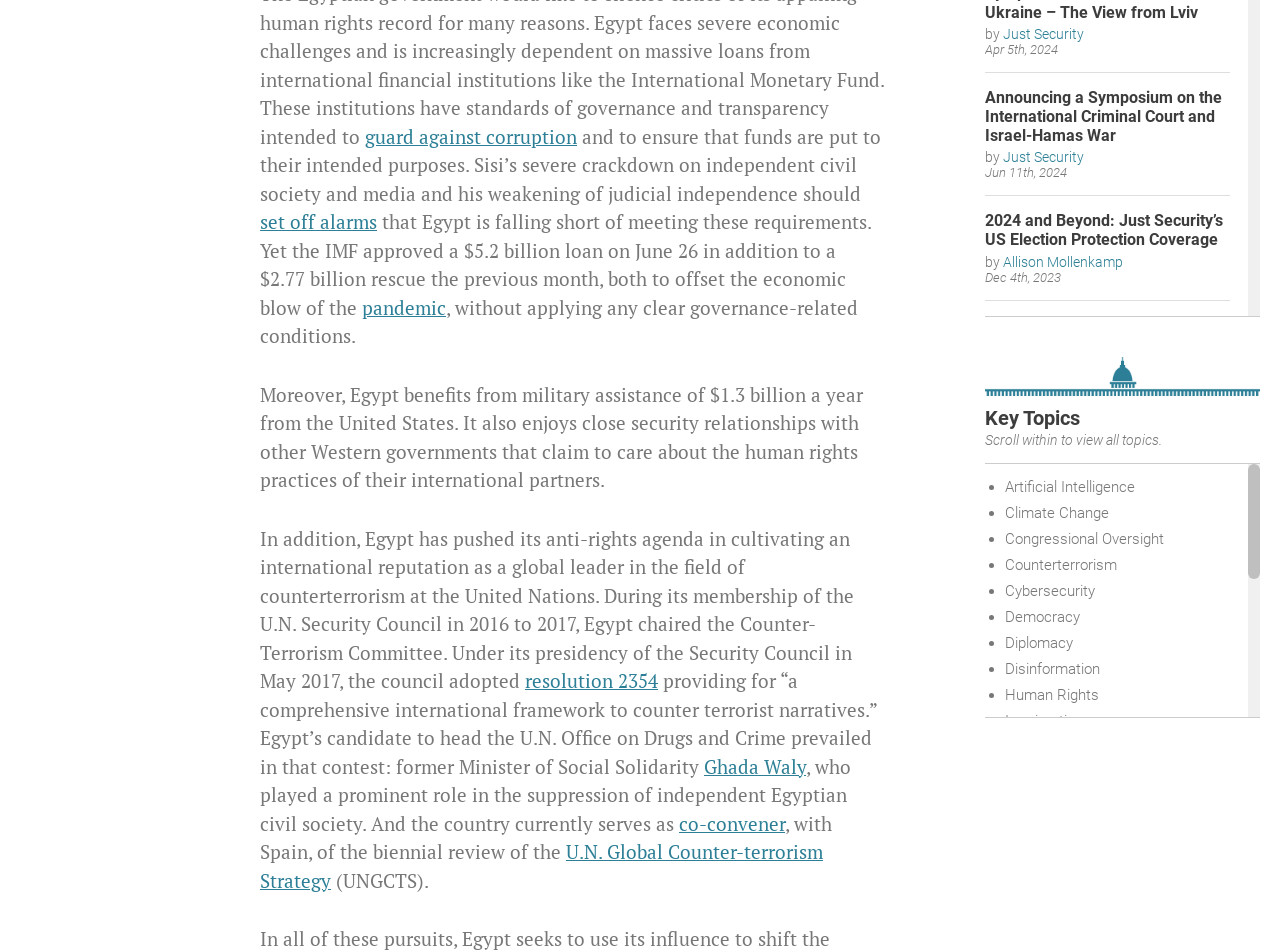Please predict the bounding box coordinates of the element's region where a click is necessary to complete the following instruction: "click on the link 'Trump Trials Clearinghouse'". The coordinates should be represented by four float numbers between 0 and 1, i.e., [left, top, right, bottom].

[0.77, 0.029, 0.961, 0.049]